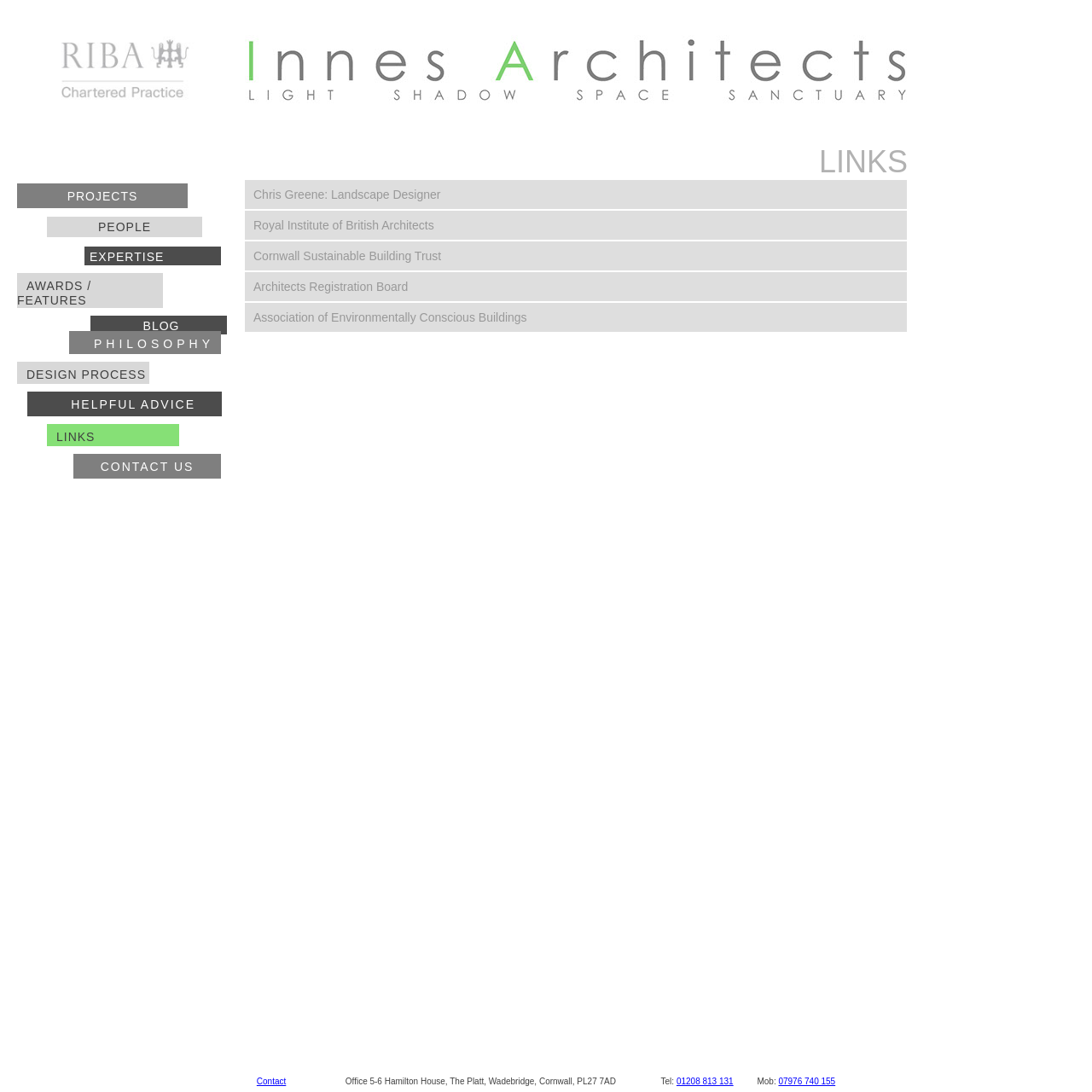Please provide a brief answer to the following inquiry using a single word or phrase:
What type of architects are featured on this website?

RIBA Architects